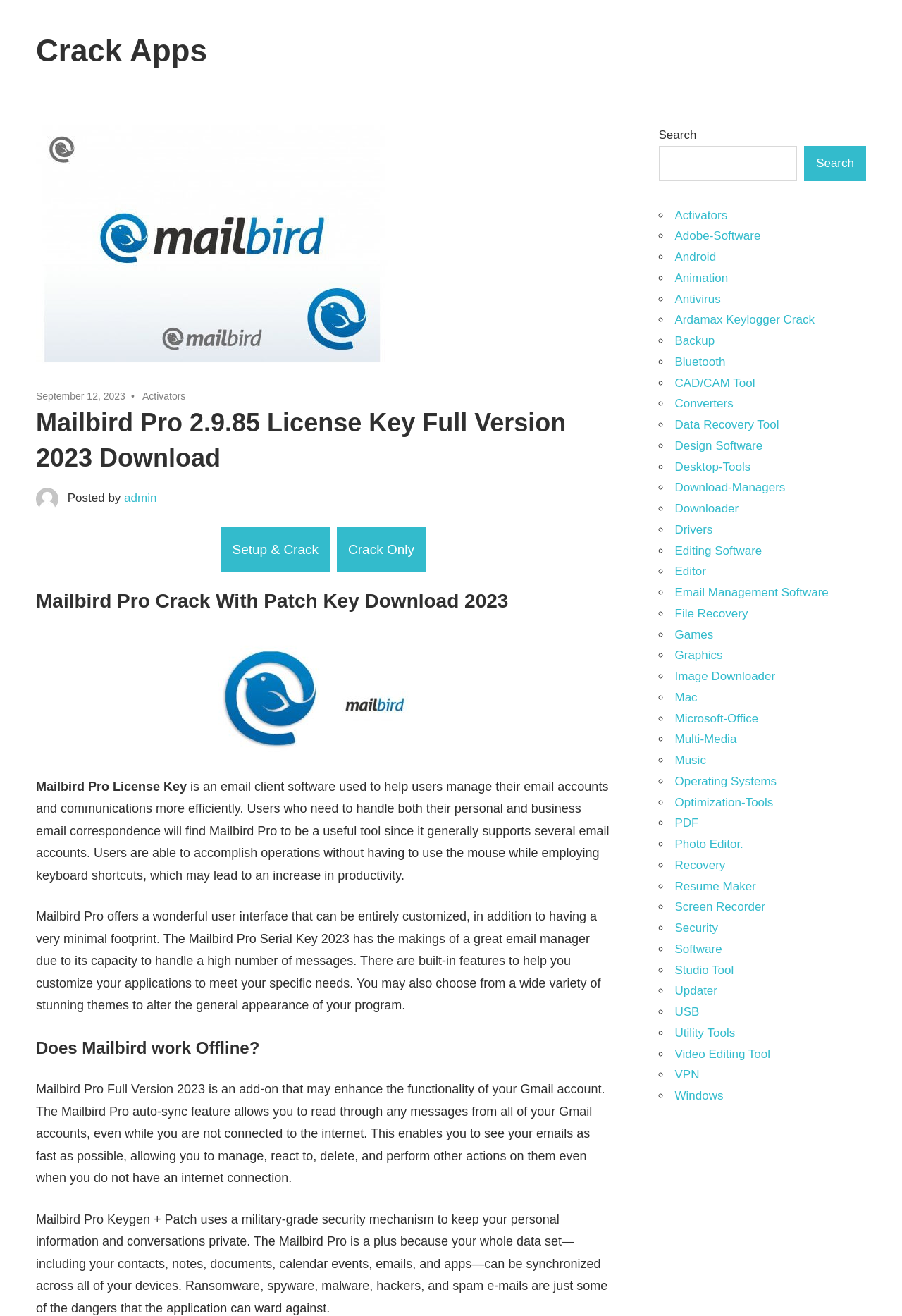Calculate the bounding box coordinates for the UI element based on the following description: "Data Recovery Tool". Ensure the coordinates are four float numbers between 0 and 1, i.e., [left, top, right, bottom].

[0.748, 0.318, 0.864, 0.328]